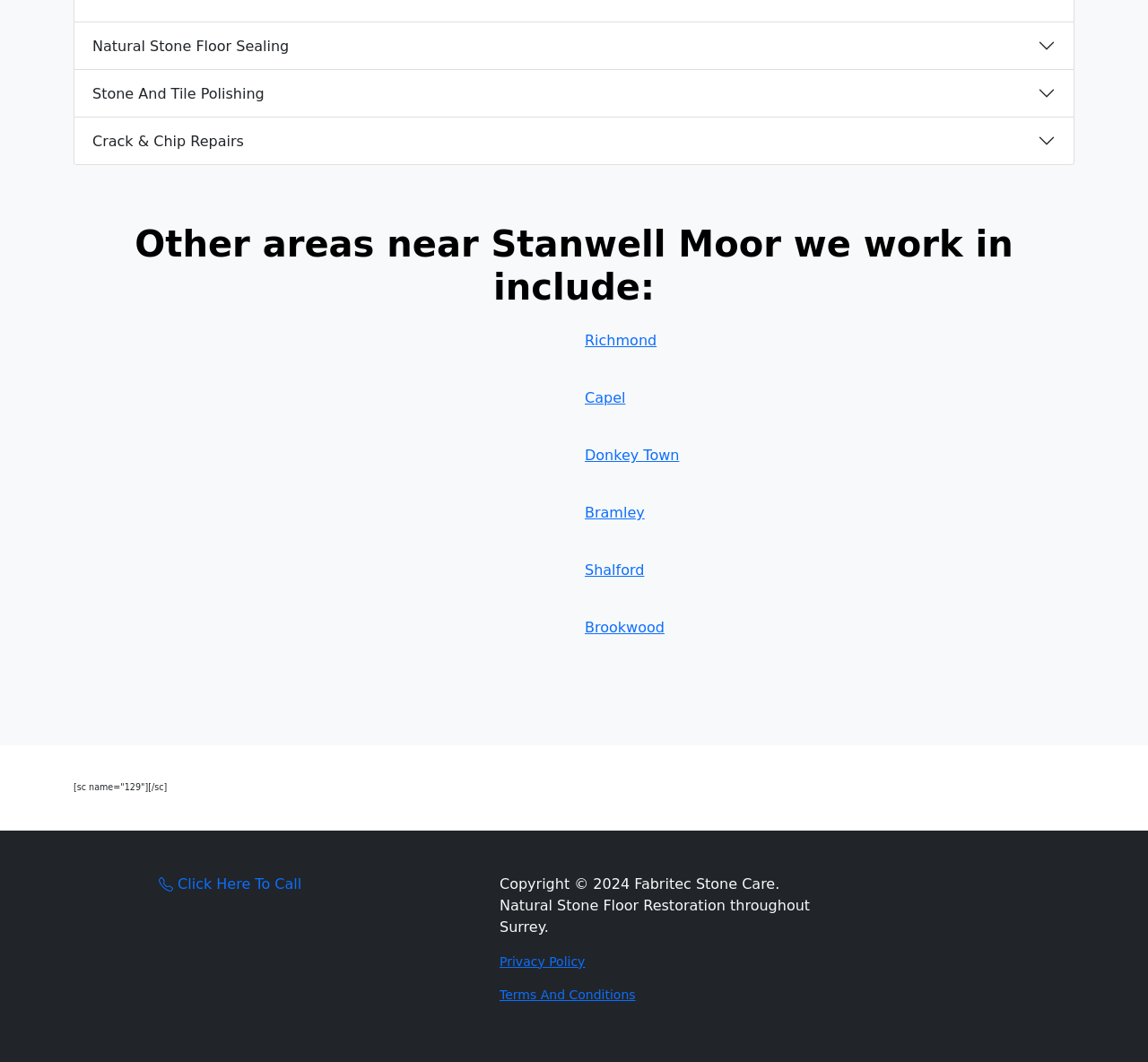Answer the question below with a single word or a brief phrase: 
What is the phone call action on the webpage?

Click Here To Call